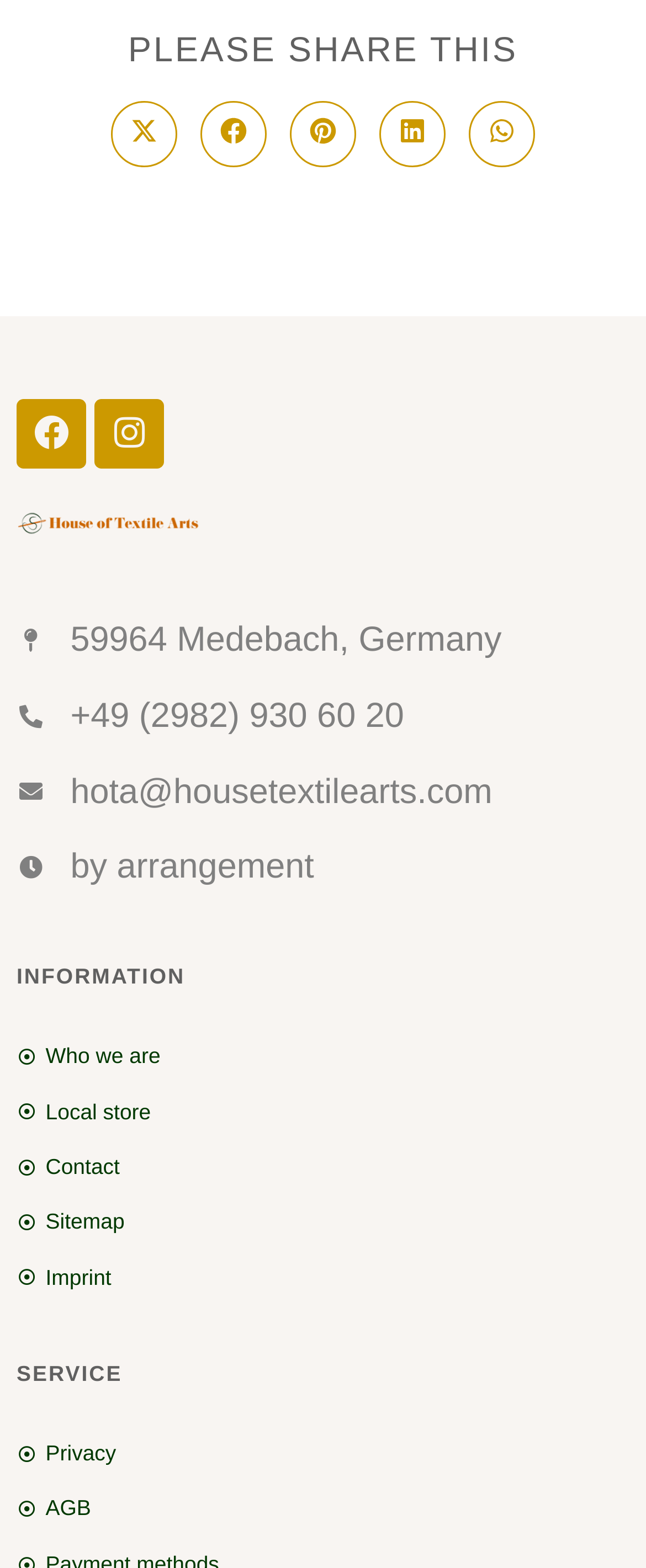Determine the bounding box coordinates for the area that should be clicked to carry out the following instruction: "Share on Facebook".

[0.311, 0.064, 0.413, 0.106]